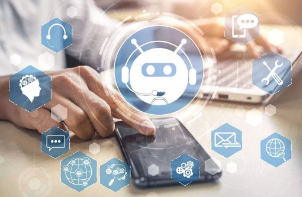What is partially visible in the background?
Provide an in-depth and detailed explanation in response to the question.

The image shows a laptop partially visible in the background, which suggests that the person is likely in a workspace or setting where multiple devices are being used.